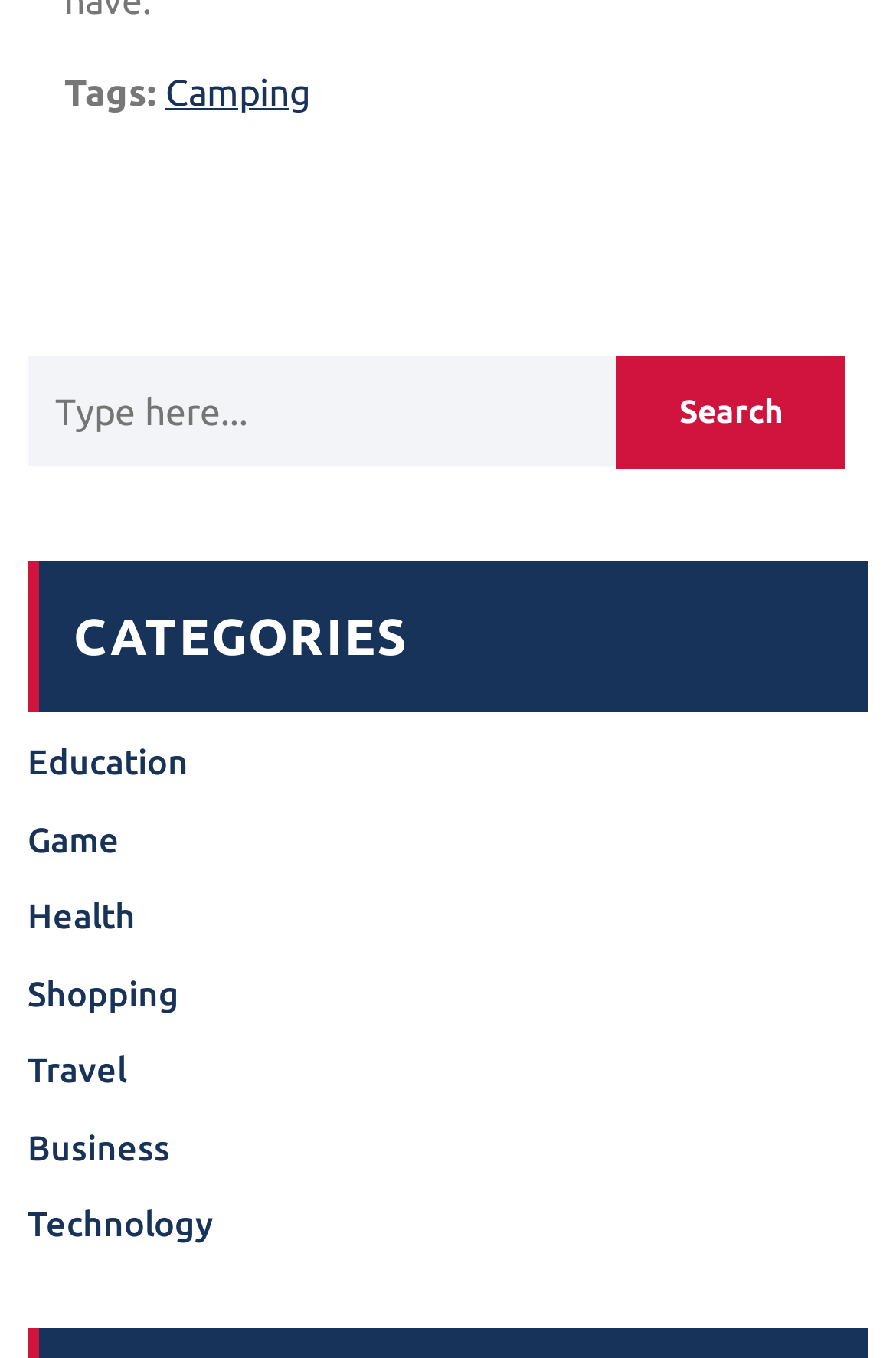Please provide a brief answer to the following inquiry using a single word or phrase:
How many categories are listed?

8